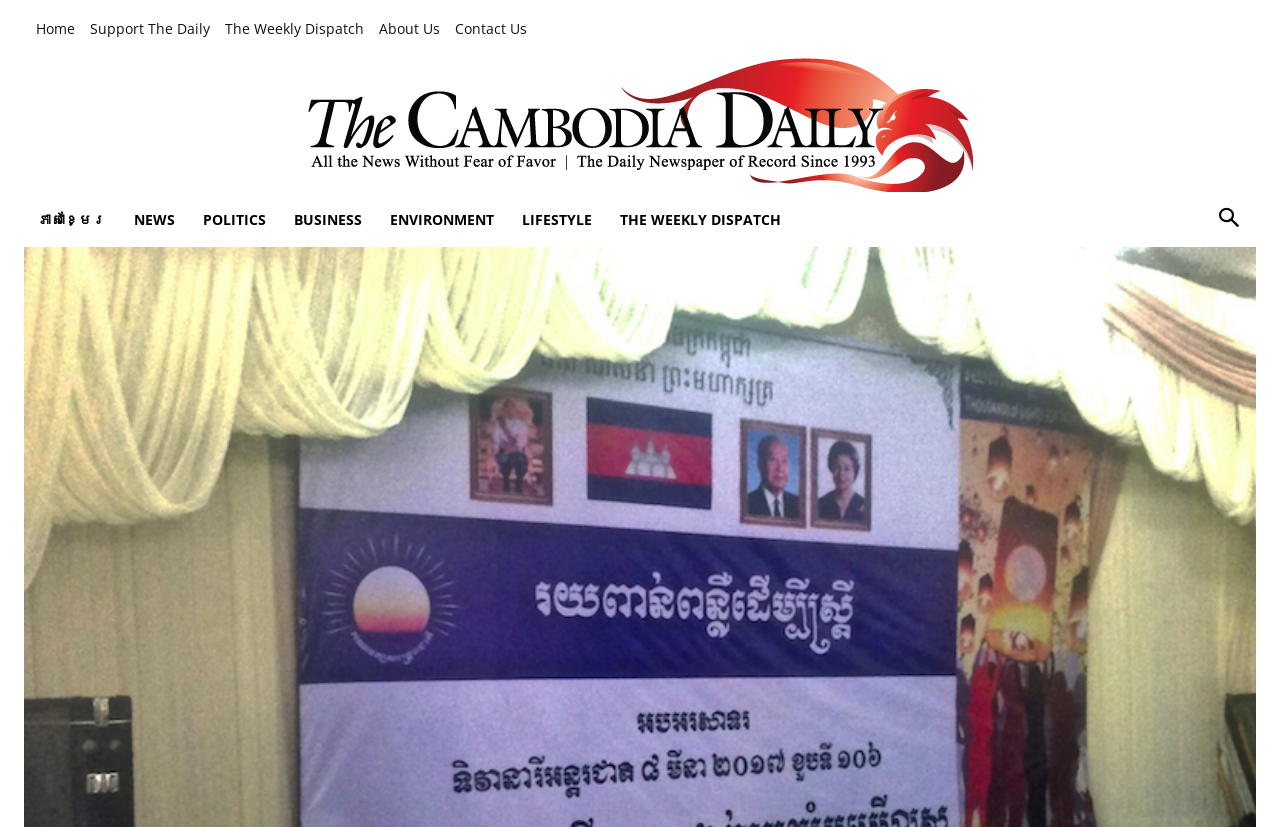Offer a meticulous description of the webpage's structure and content.

The webpage appears to be a news website, specifically the homepage of The Cambodia Daily. At the top left corner, there are several links, including "Home", "Support The Daily", "The Weekly Dispatch", "About Us", and "Contact Us". 

Below these links, there is a larger link with the title "The Cambodia Daily" accompanied by an image of the same name, taking up most of the width of the page. 

To the right of the image, there are several links categorized by topic, including "NEWS", "POLITICS", "BUSINESS", "ENVIRONMENT", and "LIFESTYLE", as well as a link to "THE WEEKLY DISPATCH". There is also a link to a Khmer language version of the website, labeled "ភាសាខ្មែរ". 

The main content of the webpage is not immediately apparent, but the meta description suggests that the page may be discussing the anger of commune locals towards the government, with a quote from Moul Virak, the commune chief of Phnom Penh's Russei Keo commune.